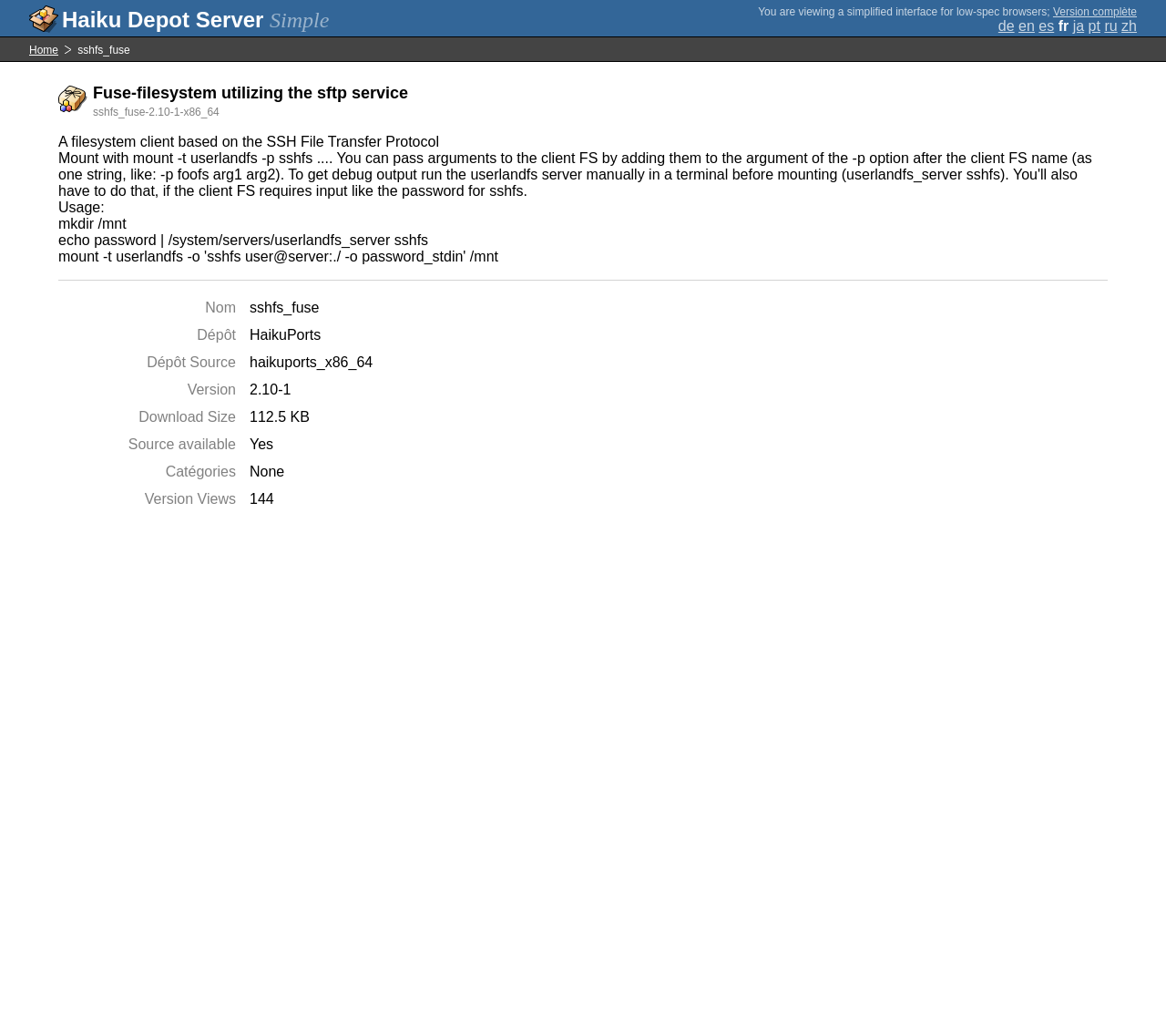Extract the top-level heading from the webpage and provide its text.

Fuse-filesystem utilizing the sftp service